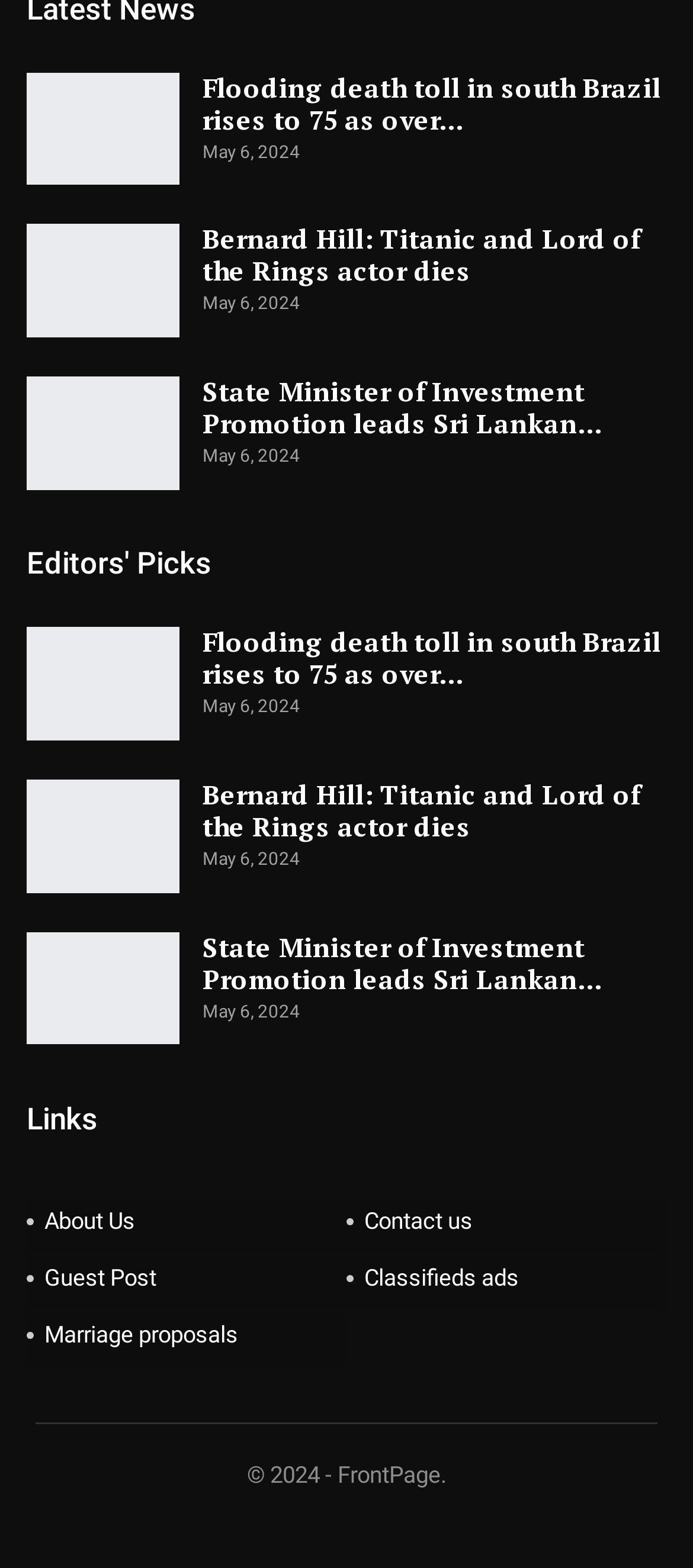Answer in one word or a short phrase: 
What is the name of the website?

FrontPage